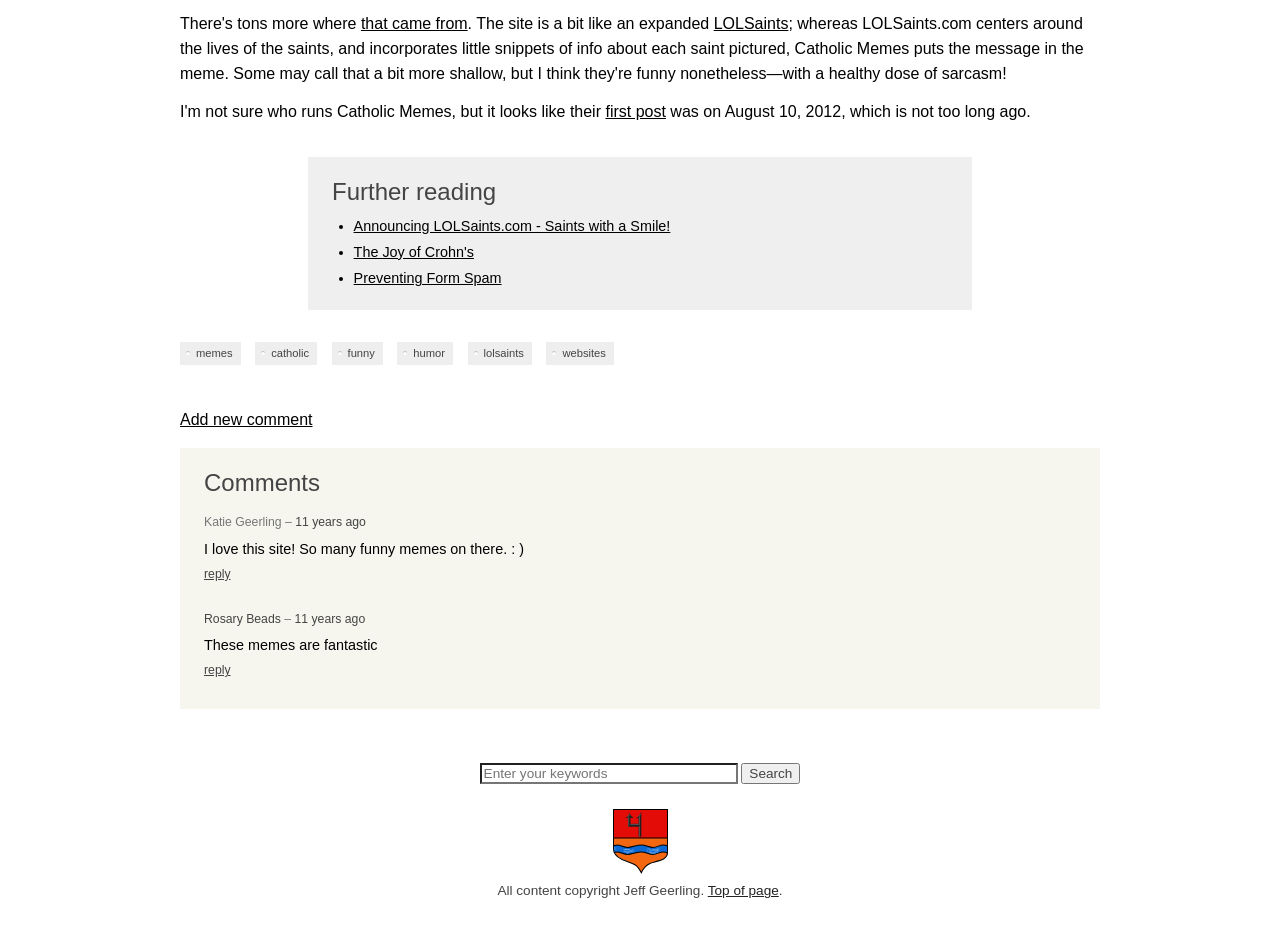Bounding box coordinates are specified in the format (top-left x, top-left y, bottom-right x, bottom-right y). All values are floating point numbers bounded between 0 and 1. Please provide the bounding box coordinate of the region this sentence describes: Rosary Beads

[0.159, 0.65, 0.219, 0.664]